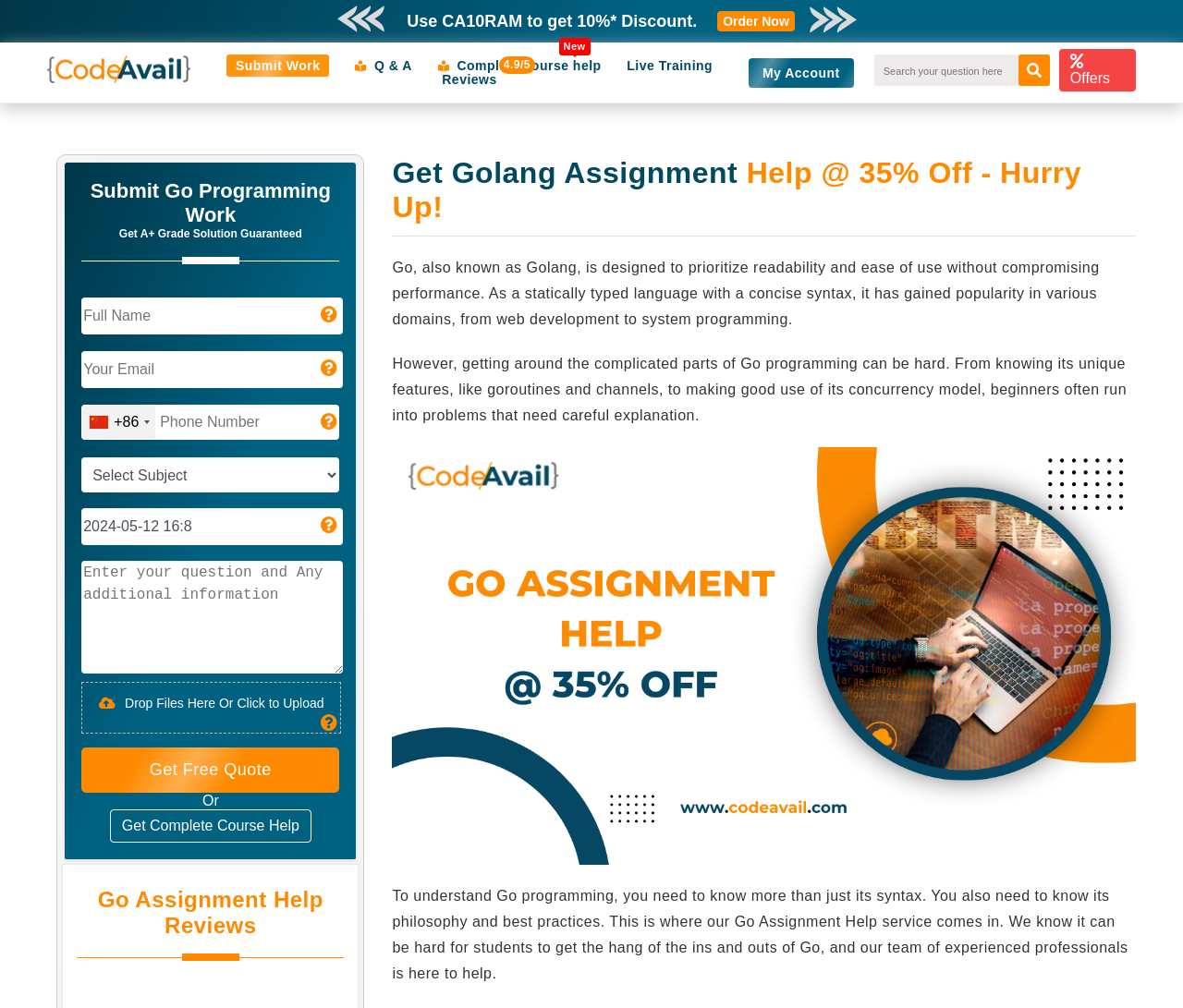What is the minimum information required to submit work?
Refer to the image and provide a concise answer in one word or phrase.

Full Name and Phone Number